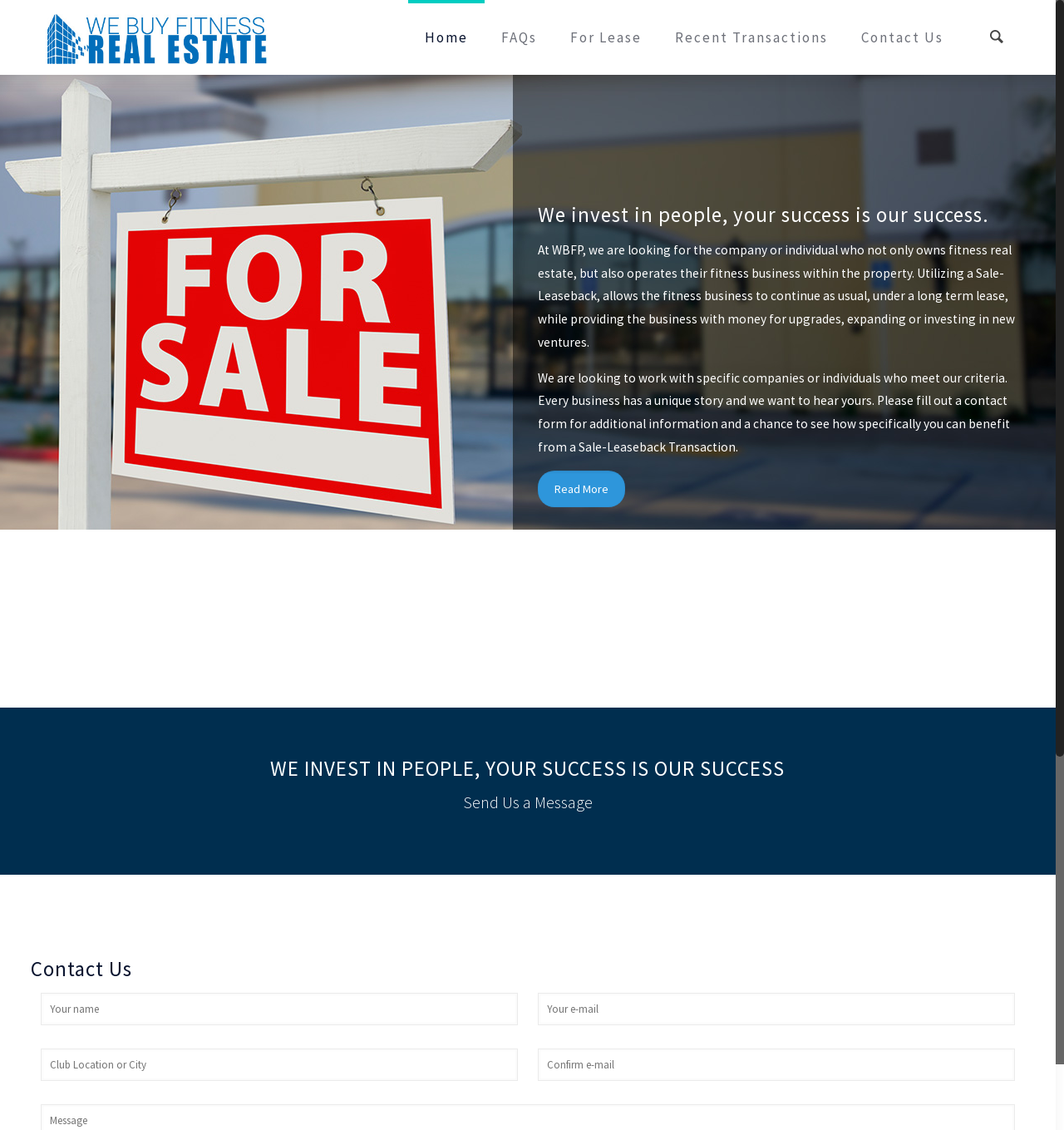Please find the bounding box coordinates for the clickable element needed to perform this instruction: "Read more about Sale-Leaseback".

[0.506, 0.417, 0.588, 0.449]